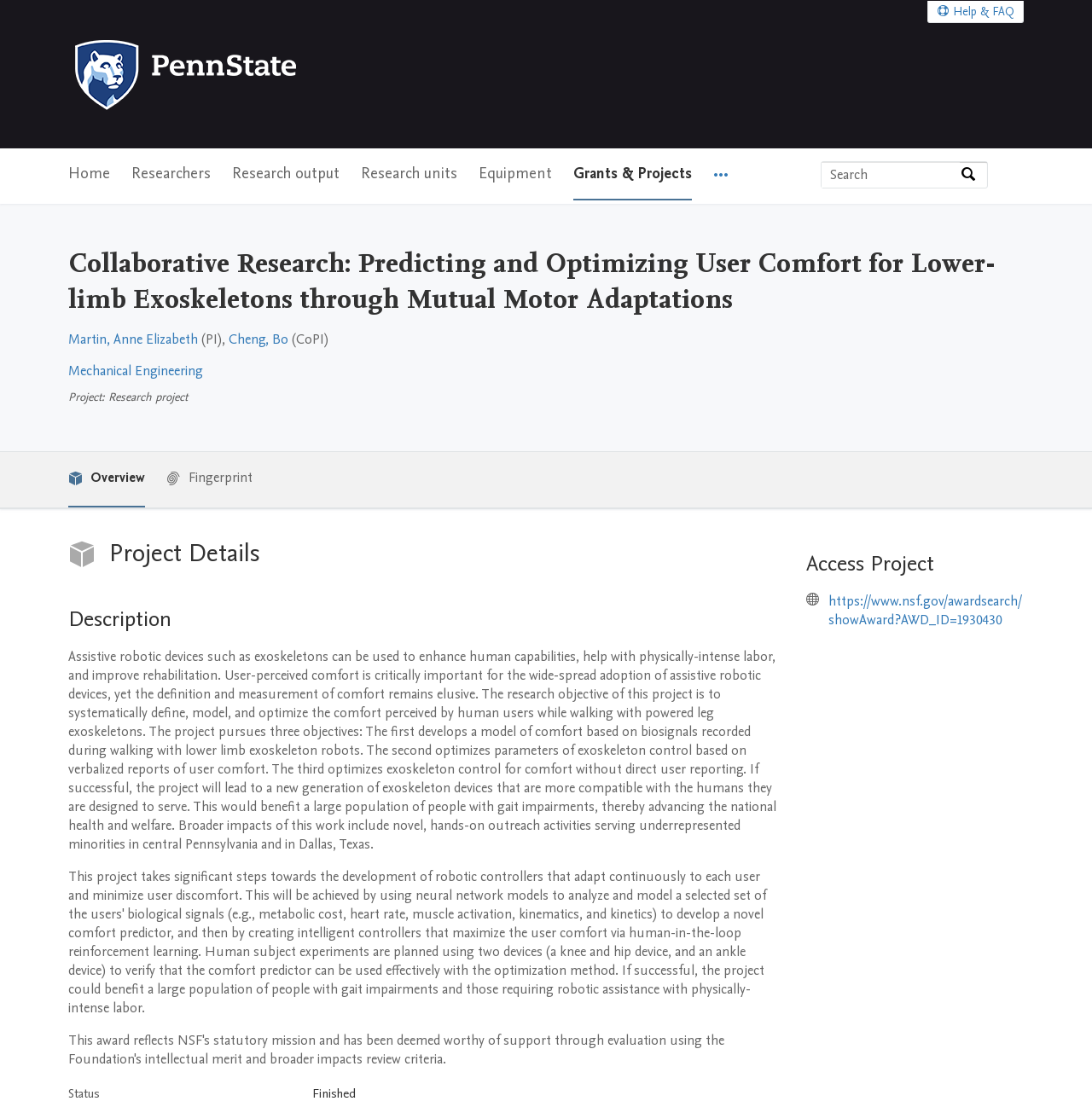Kindly provide the bounding box coordinates of the section you need to click on to fulfill the given instruction: "View project details".

[0.062, 0.484, 0.704, 0.52]